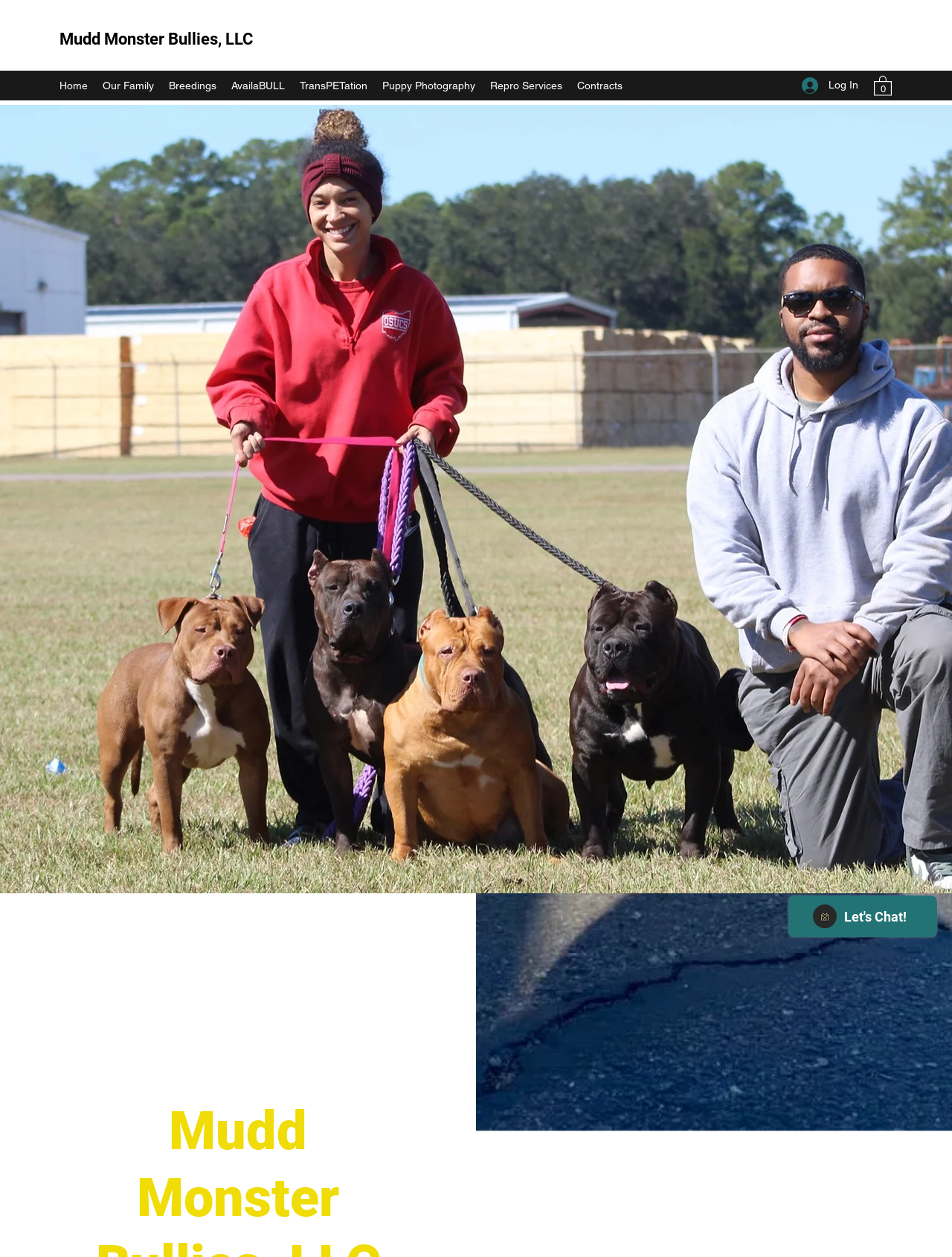Determine the bounding box coordinates of the area to click in order to meet this instruction: "Click on the Home link".

[0.055, 0.059, 0.1, 0.077]